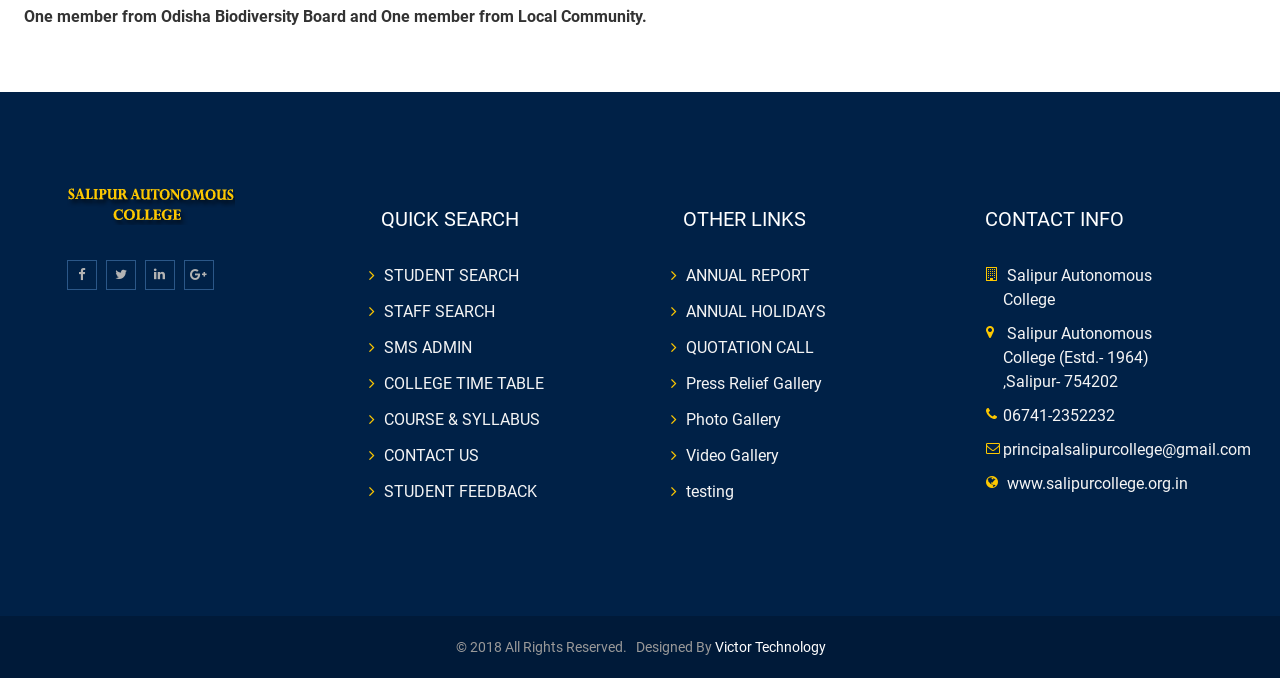Please find the bounding box coordinates of the element that must be clicked to perform the given instruction: "Search for a student". The coordinates should be four float numbers from 0 to 1, i.e., [left, top, right, bottom].

[0.3, 0.392, 0.405, 0.42]